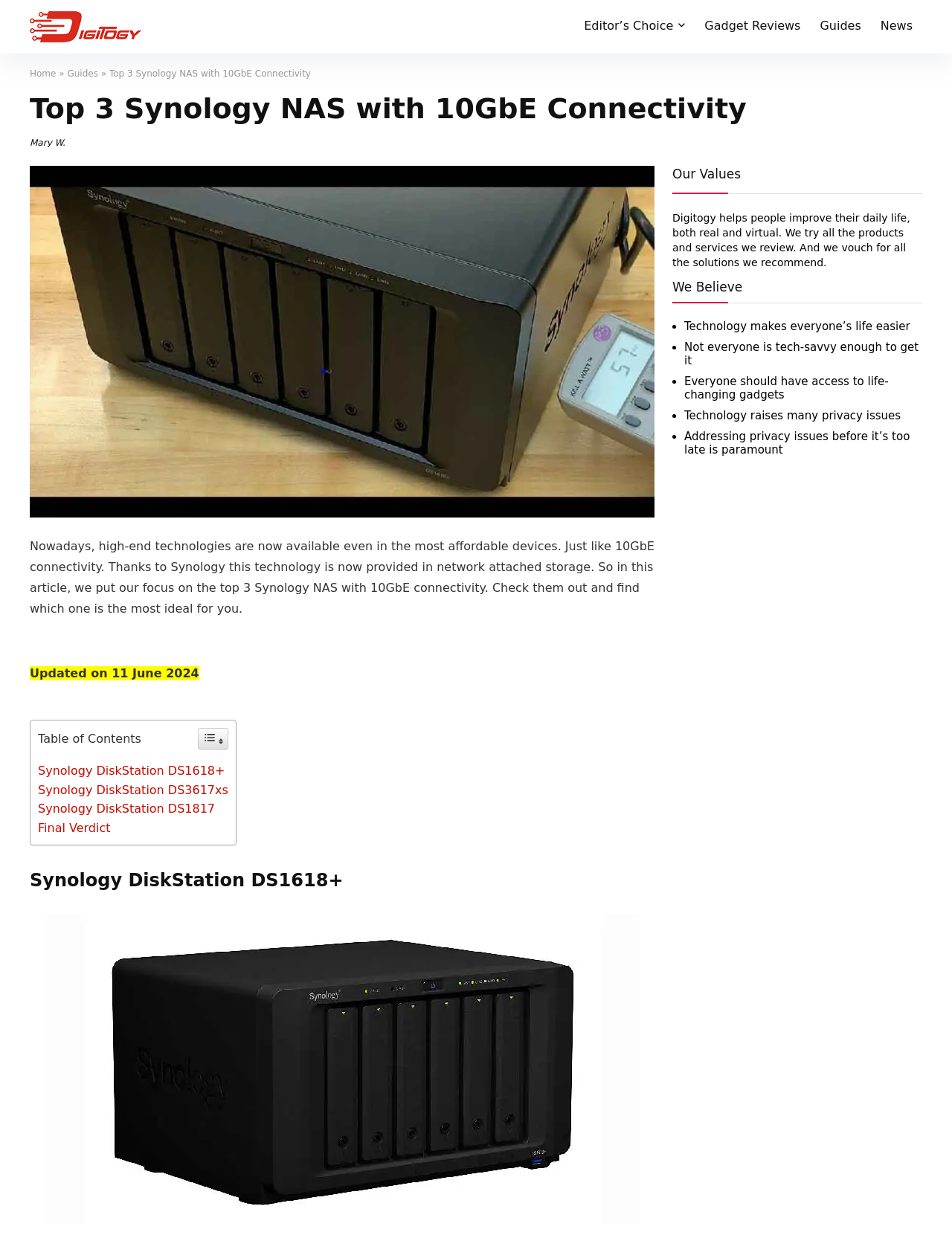Specify the bounding box coordinates of the region I need to click to perform the following instruction: "Click Editor’s Choice". The coordinates must be four float numbers in the range of 0 to 1, i.e., [left, top, right, bottom].

[0.603, 0.01, 0.73, 0.033]